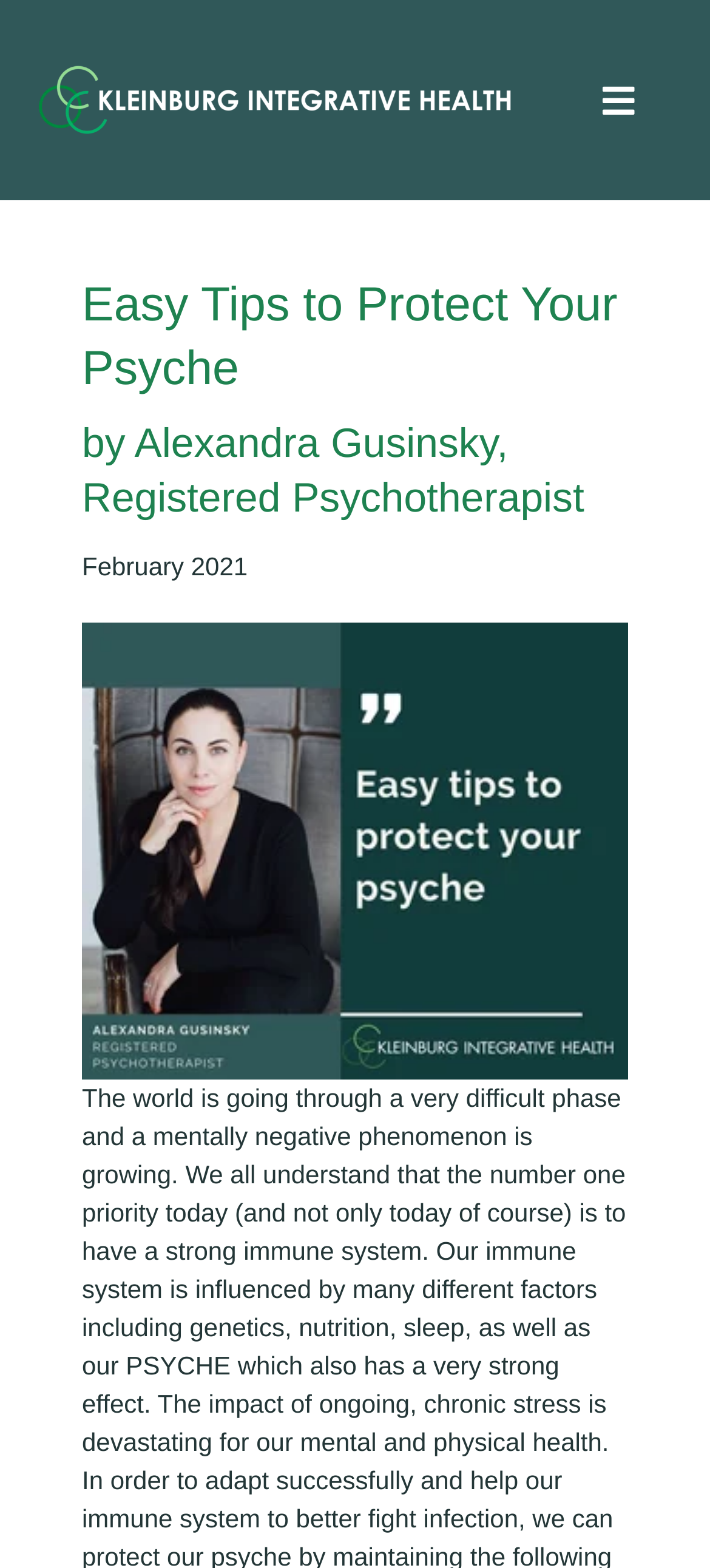Is the navigation menu expanded?
We need a detailed and exhaustive answer to the question. Please elaborate.

I checked the button 'Toggle Navigation' which controls the navigation menu. The 'expanded' property of this button is set to 'False', indicating that the navigation menu is not expanded.